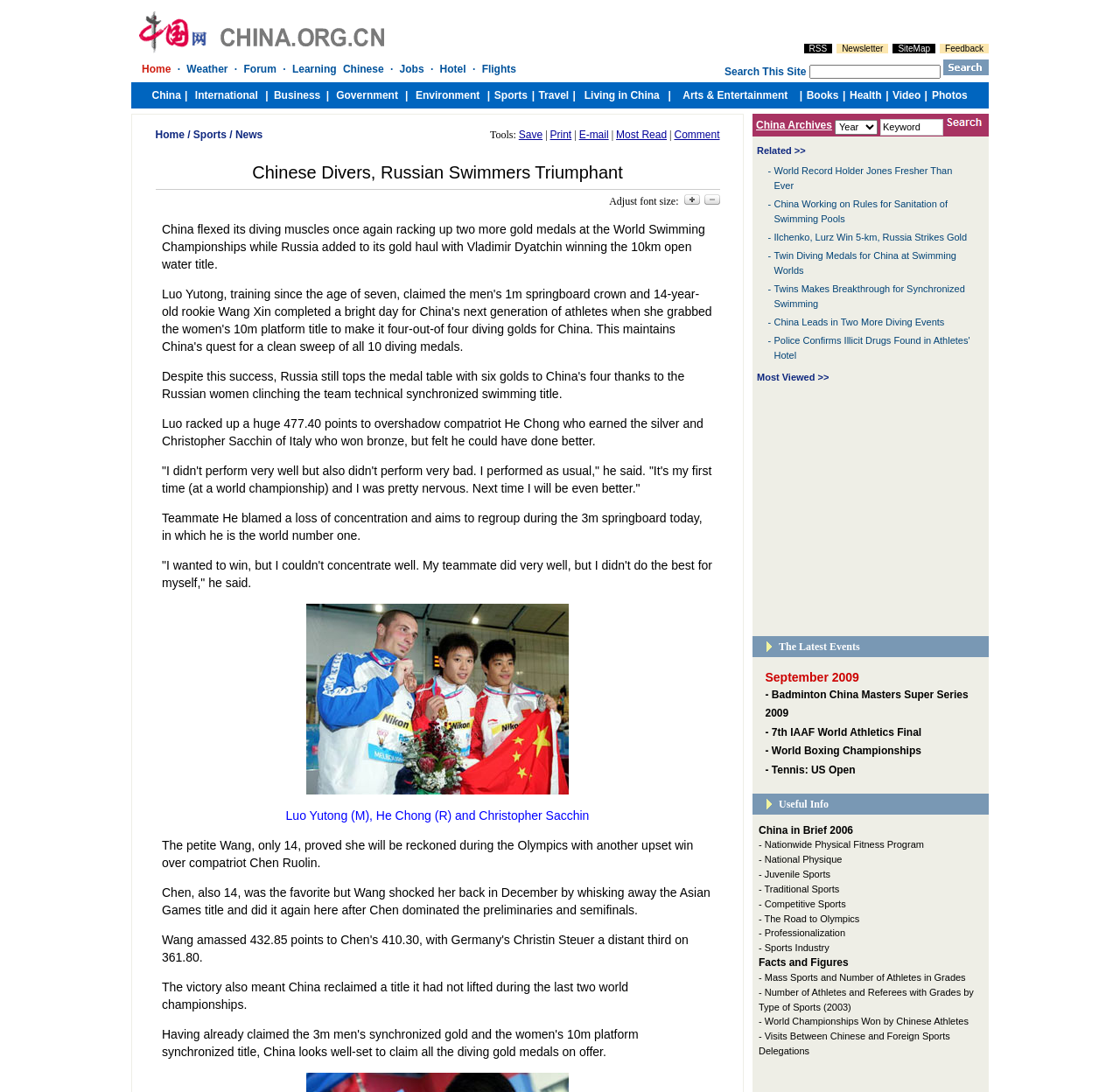Answer the question below using just one word or a short phrase: 
What is the title of the news article?

Chinese Divers, Russian Swimmers Triumphant